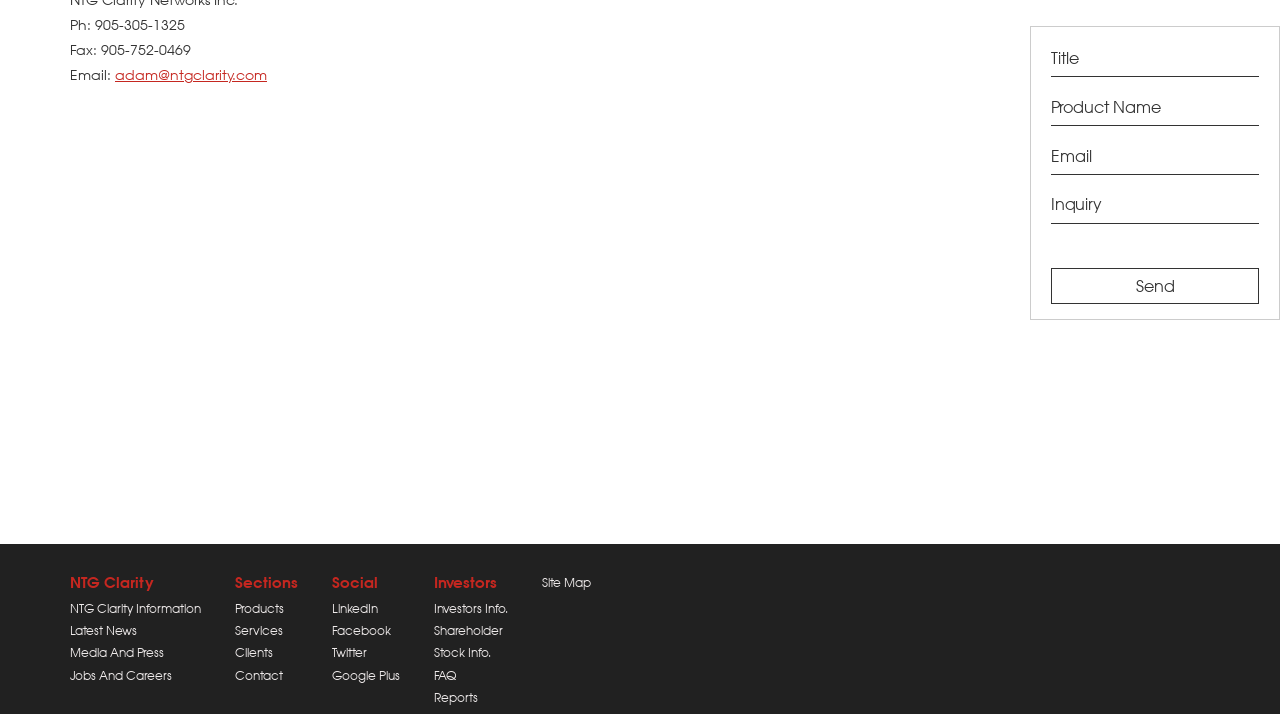What is the label of the button in the contact form?
Give a detailed explanation using the information visible in the image.

The button in the contact form is labeled as 'Send', which suggests that it is used to submit the contact form information.